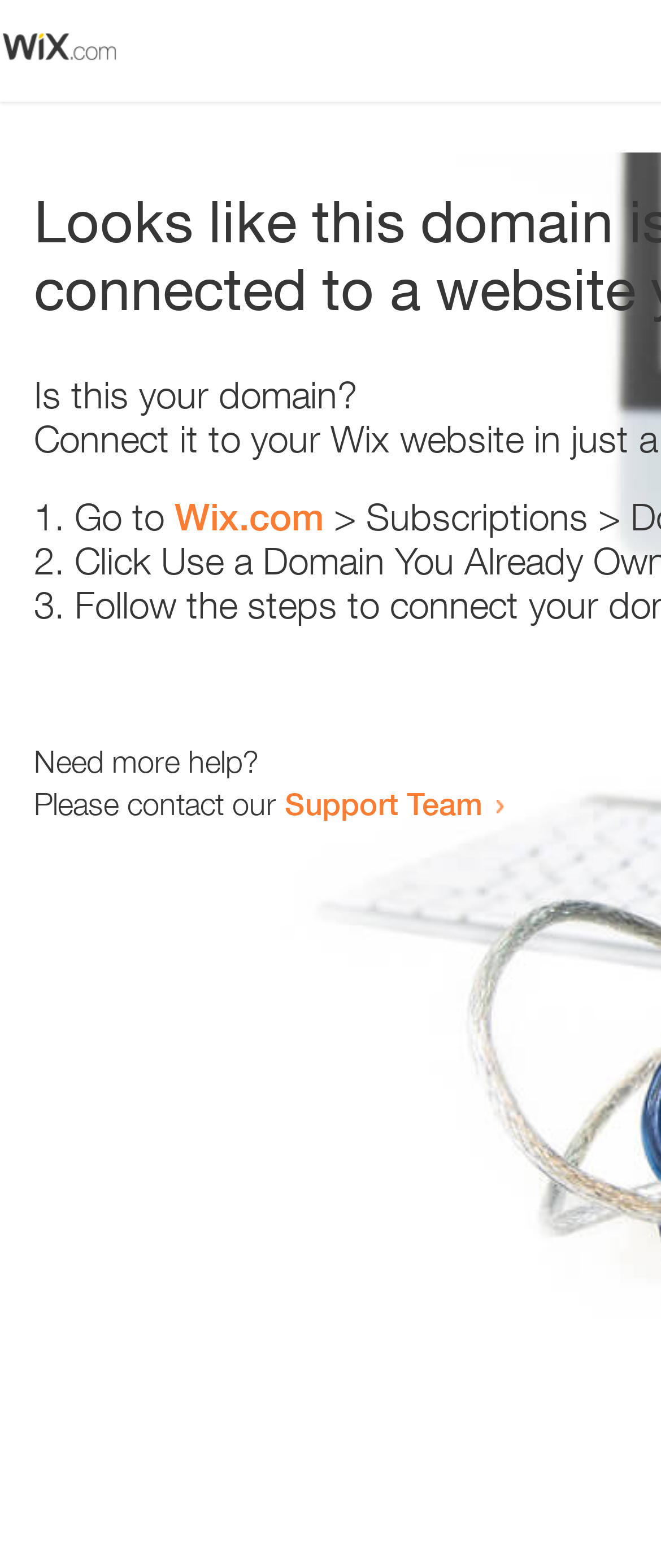What is the current status of the domain?
Provide a short answer using one word or a brief phrase based on the image.

Error